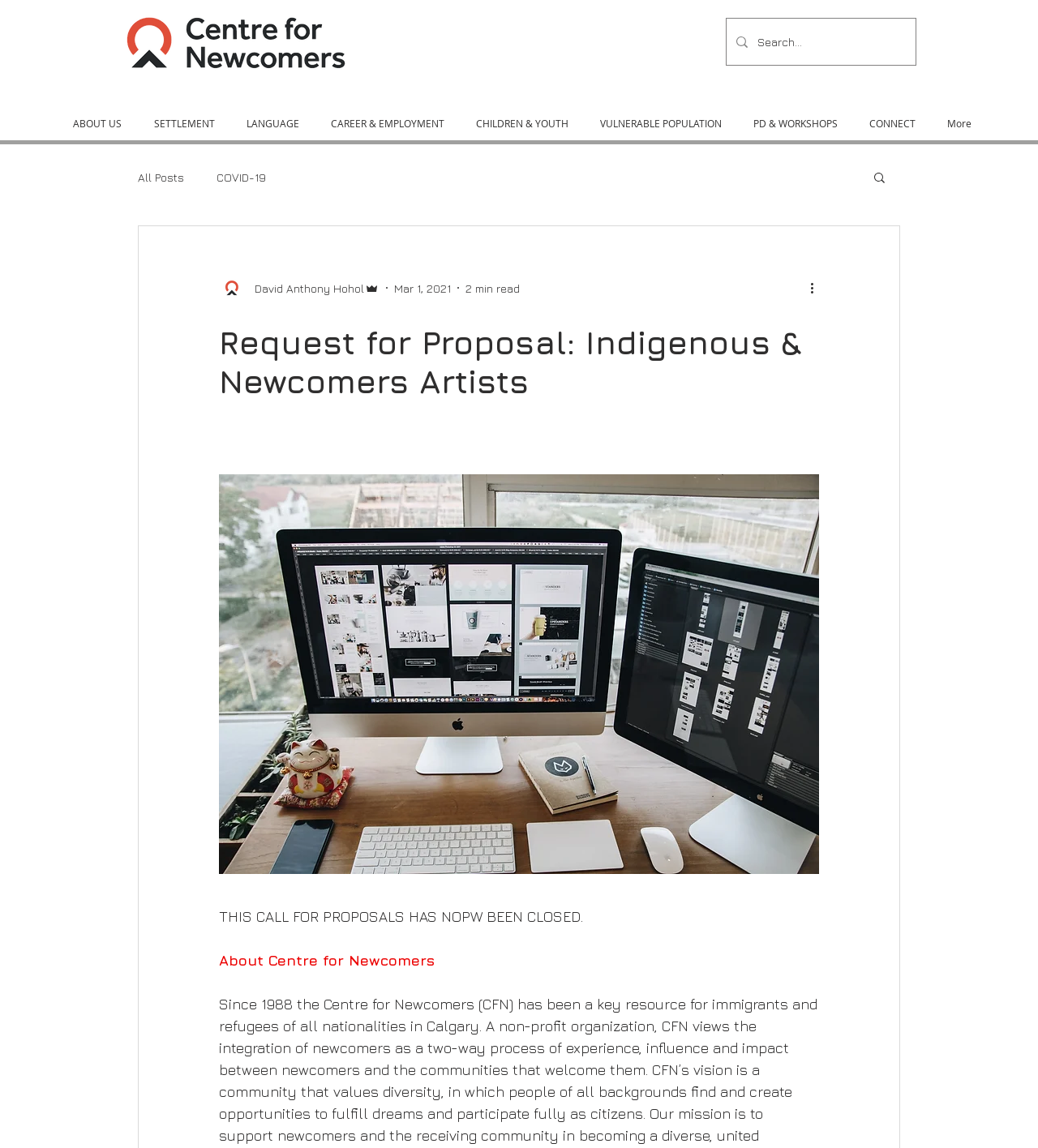Find the bounding box coordinates of the clickable area required to complete the following action: "Click the donate button".

[0.427, 0.024, 0.556, 0.052]